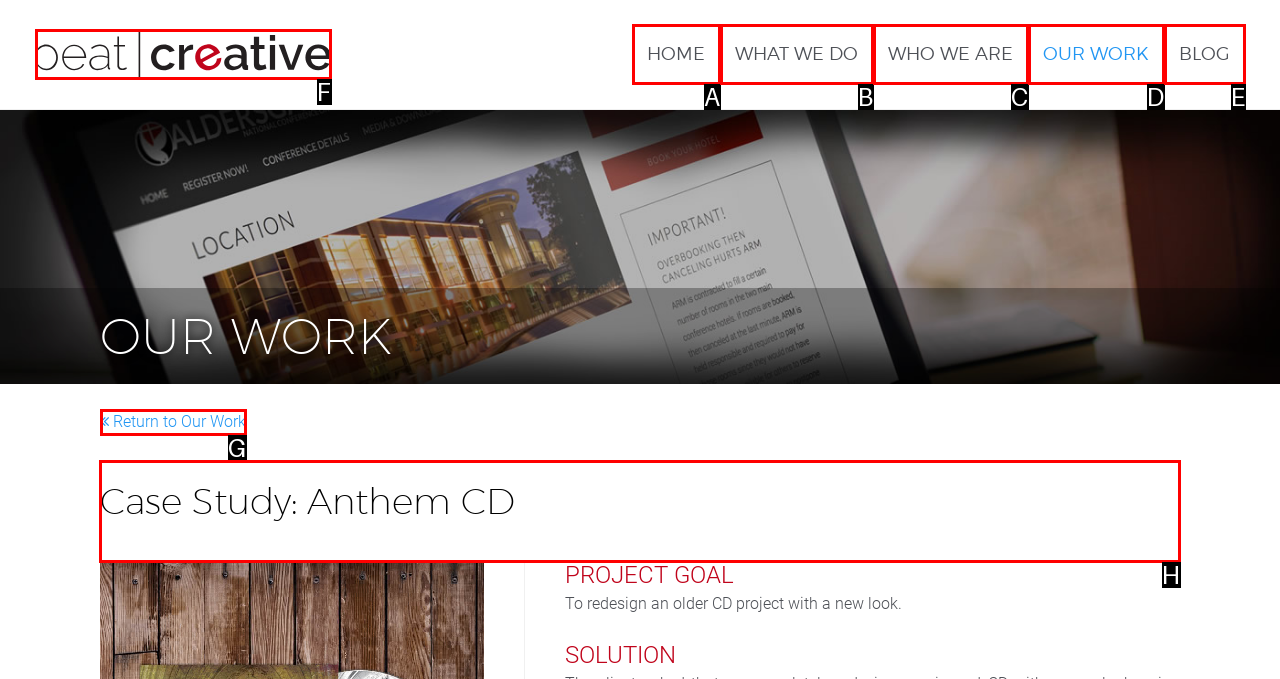Tell me which letter I should select to achieve the following goal: read case study
Answer with the corresponding letter from the provided options directly.

H